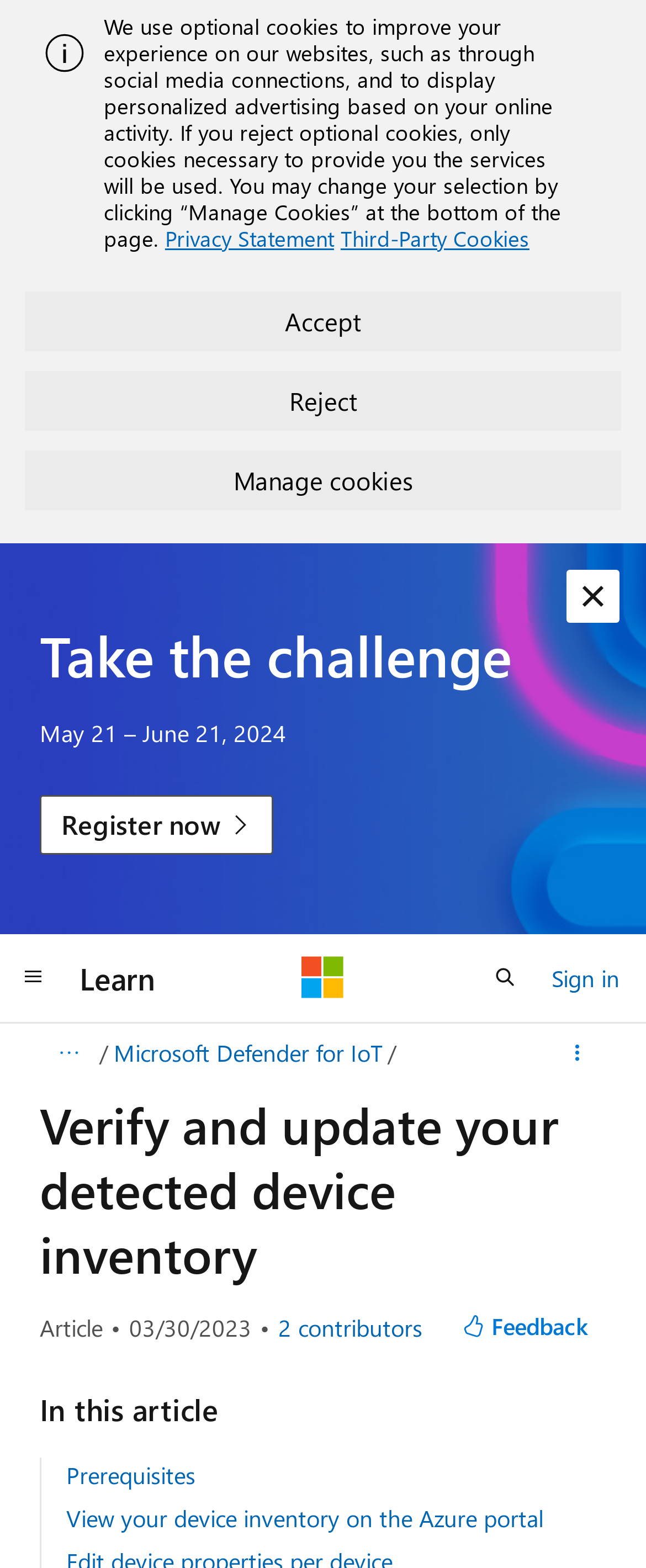Using the given element description, provide the bounding box coordinates (top-left x, top-left y, bottom-right x, bottom-right y) for the corresponding UI element in the screenshot: Microsoft Defender for IoT

[0.176, 0.658, 0.591, 0.685]